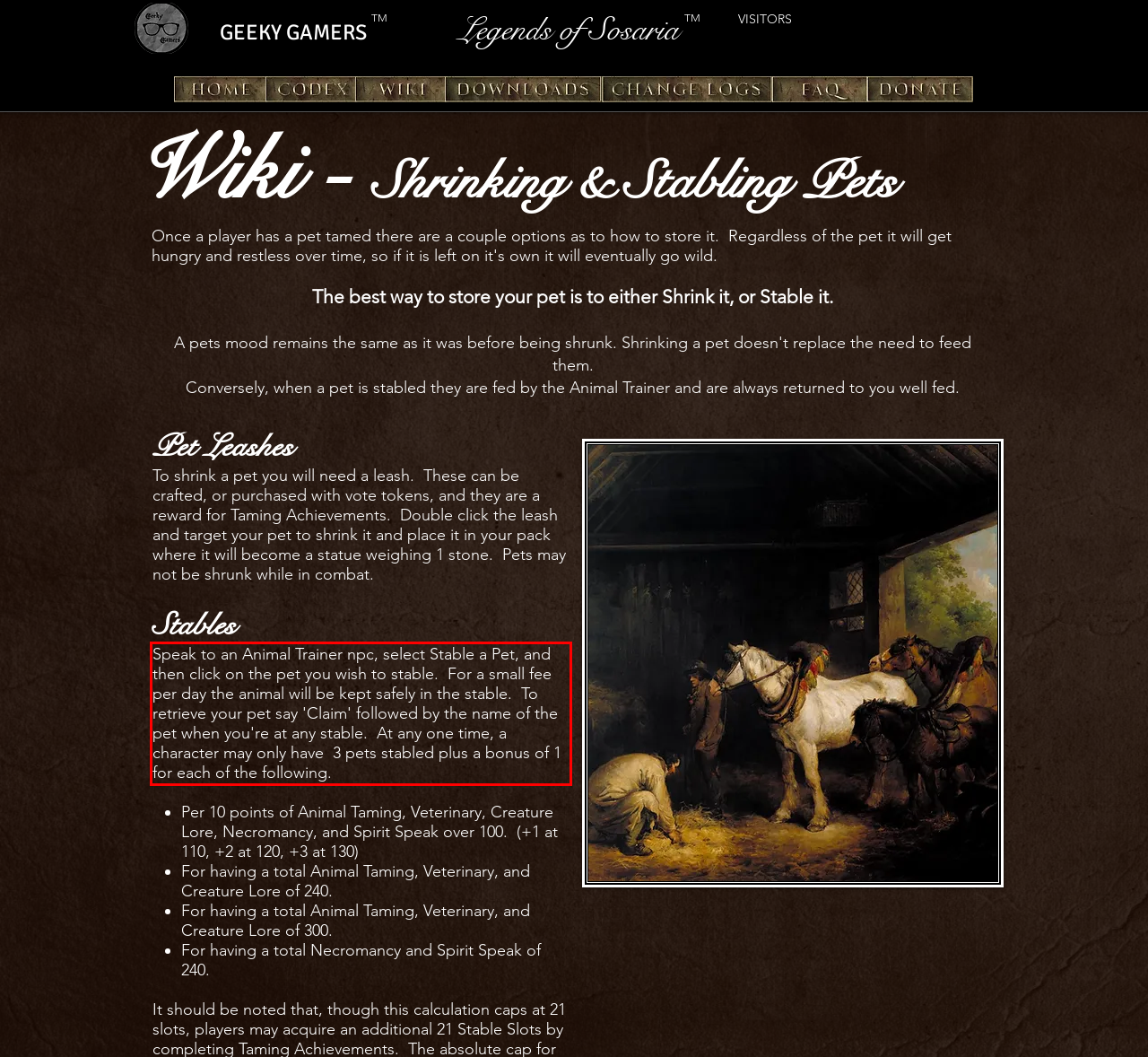Please take the screenshot of the webpage, find the red bounding box, and generate the text content that is within this red bounding box.

Speak to an Animal Trainer npc, select Stable a Pet, and then click on the pet you wish to stable. For a small fee per day the animal will be kept safely in the stable. To retrieve your pet say 'Claim' followed by the name of the pet when you're at any stable. At any one time, a character may only have 3 pets stabled plus a bonus of 1 for each of the following.